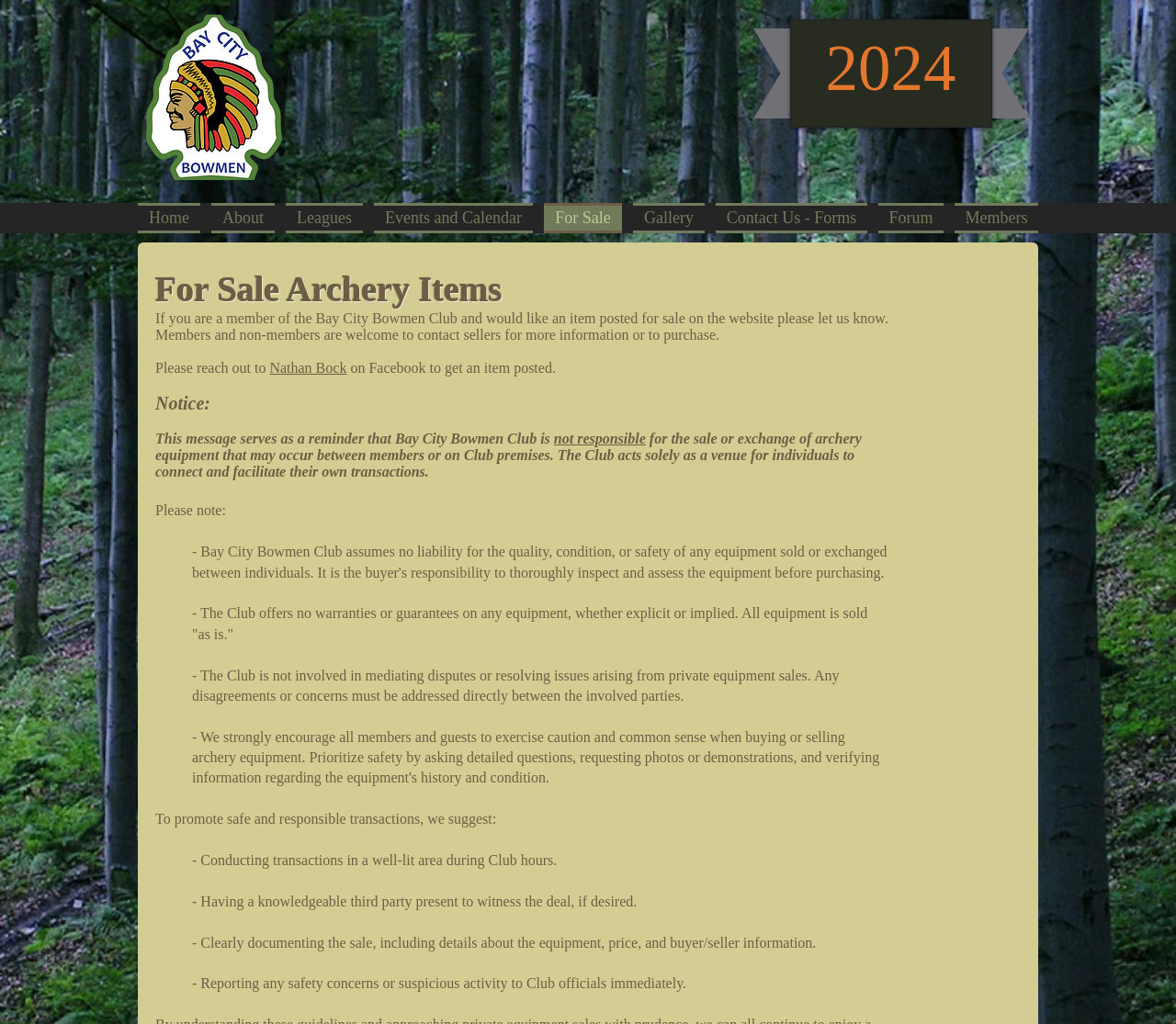What is suggested for safe and responsible transactions?
Using the image, provide a concise answer in one word or a short phrase.

Conducting transactions in a well-lit area